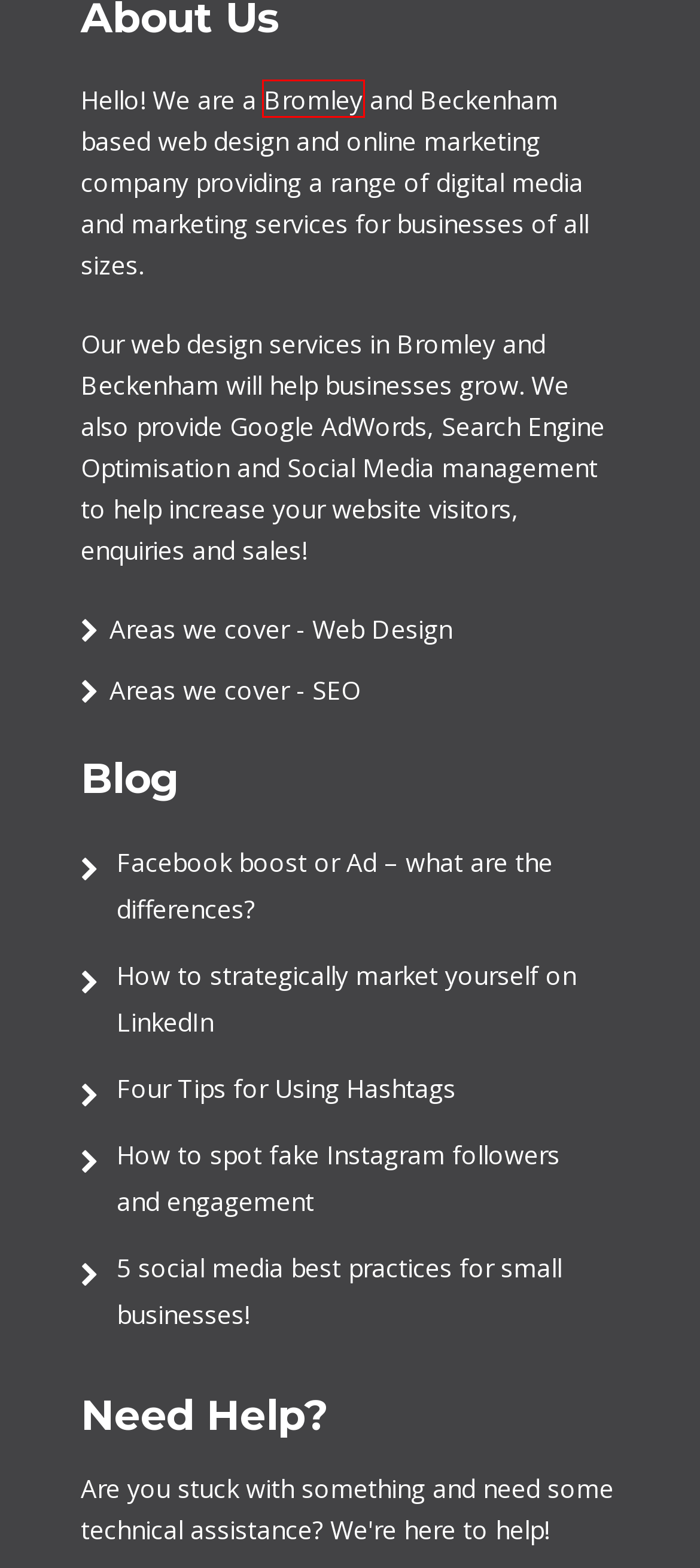Inspect the screenshot of a webpage with a red rectangle bounding box. Identify the webpage description that best corresponds to the new webpage after clicking the element inside the bounding box. Here are the candidates:
A. Facebook ad or boost? Which one is best for your business? | Hatchit
B. 5 quick-read best practices for your business social media | Hatchit
C. SEO Services - Search Engine Optimisation Bromley | Hatchit Design
D. SEO Services in Bromley | Hatchit Design
E. Bromley Website Design Agency | Creative Web Design | 5-Star Rated
F. Four Tips for Using Hashtags | Hatchit Design
G. How to spot fake Instagram followers and engagement | Hatchit
H. Social Media Management Bromley | Hatchit Design

E